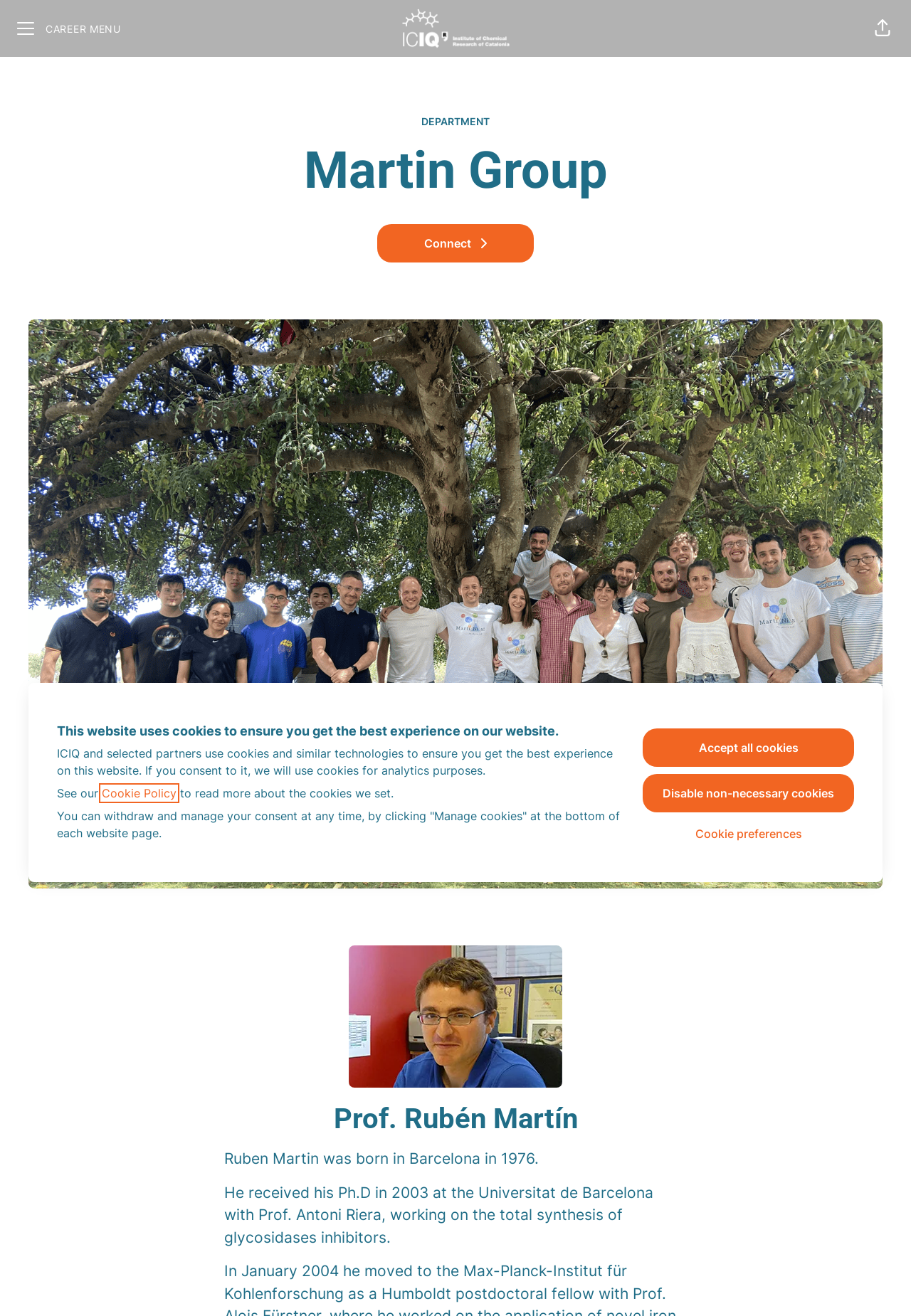Please find the bounding box coordinates for the clickable element needed to perform this instruction: "Visit the ICIQ career site".

[0.439, 0.002, 0.561, 0.041]